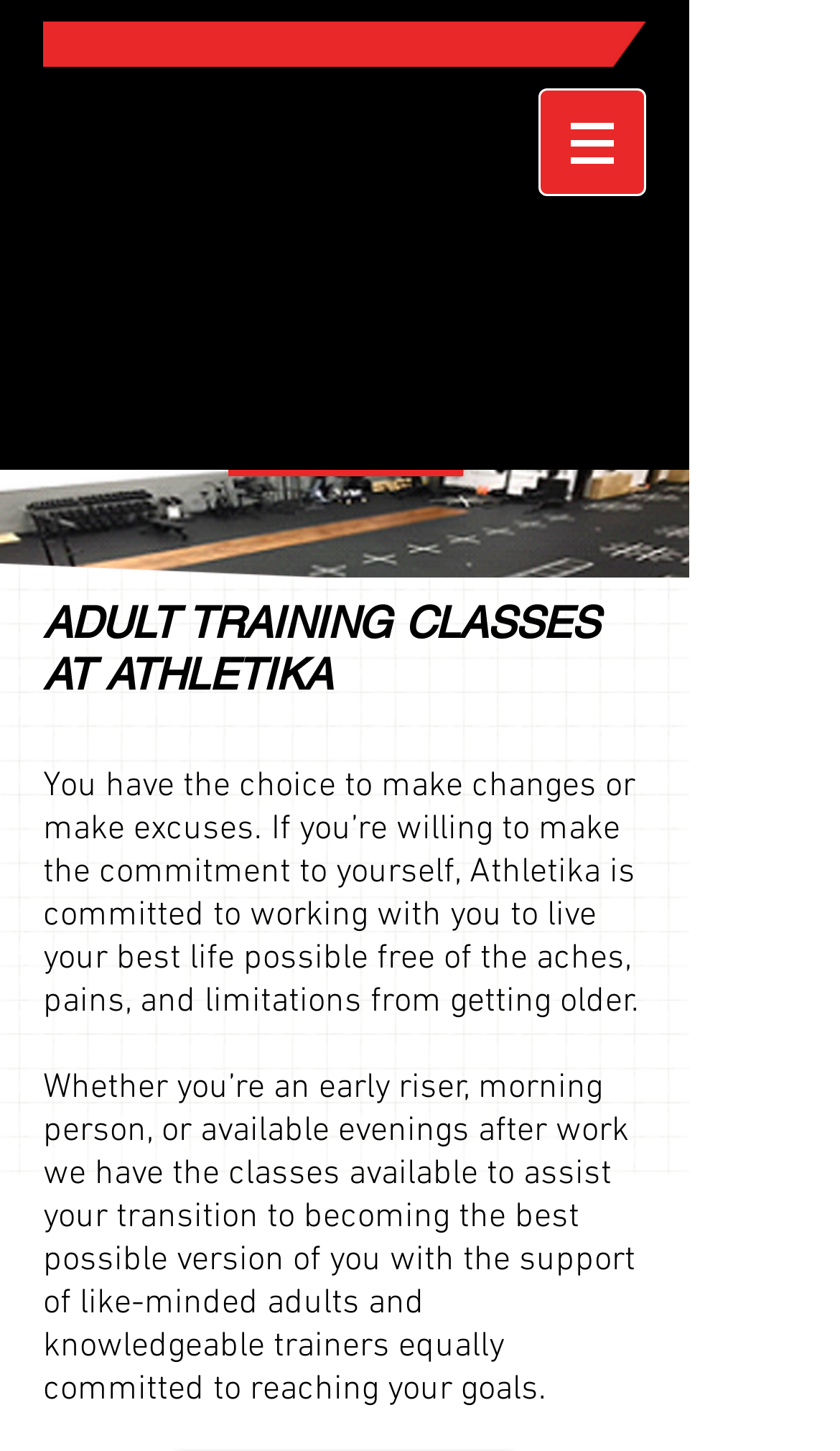What is the purpose of Athletika according to the webpage?
Using the image, respond with a single word or phrase.

To help adults live their best life